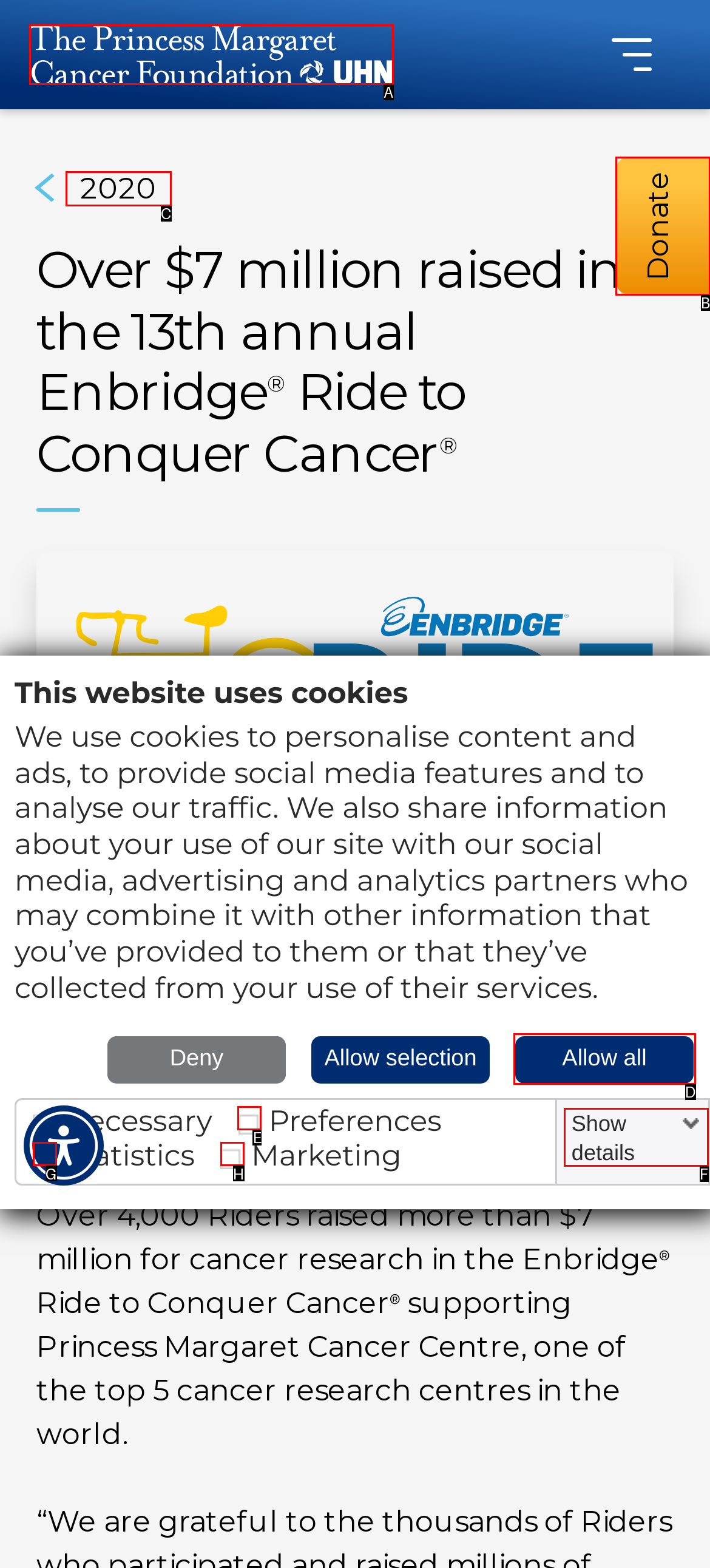Select the letter from the given choices that aligns best with the description: parent_node: Preferences. Reply with the specific letter only.

E